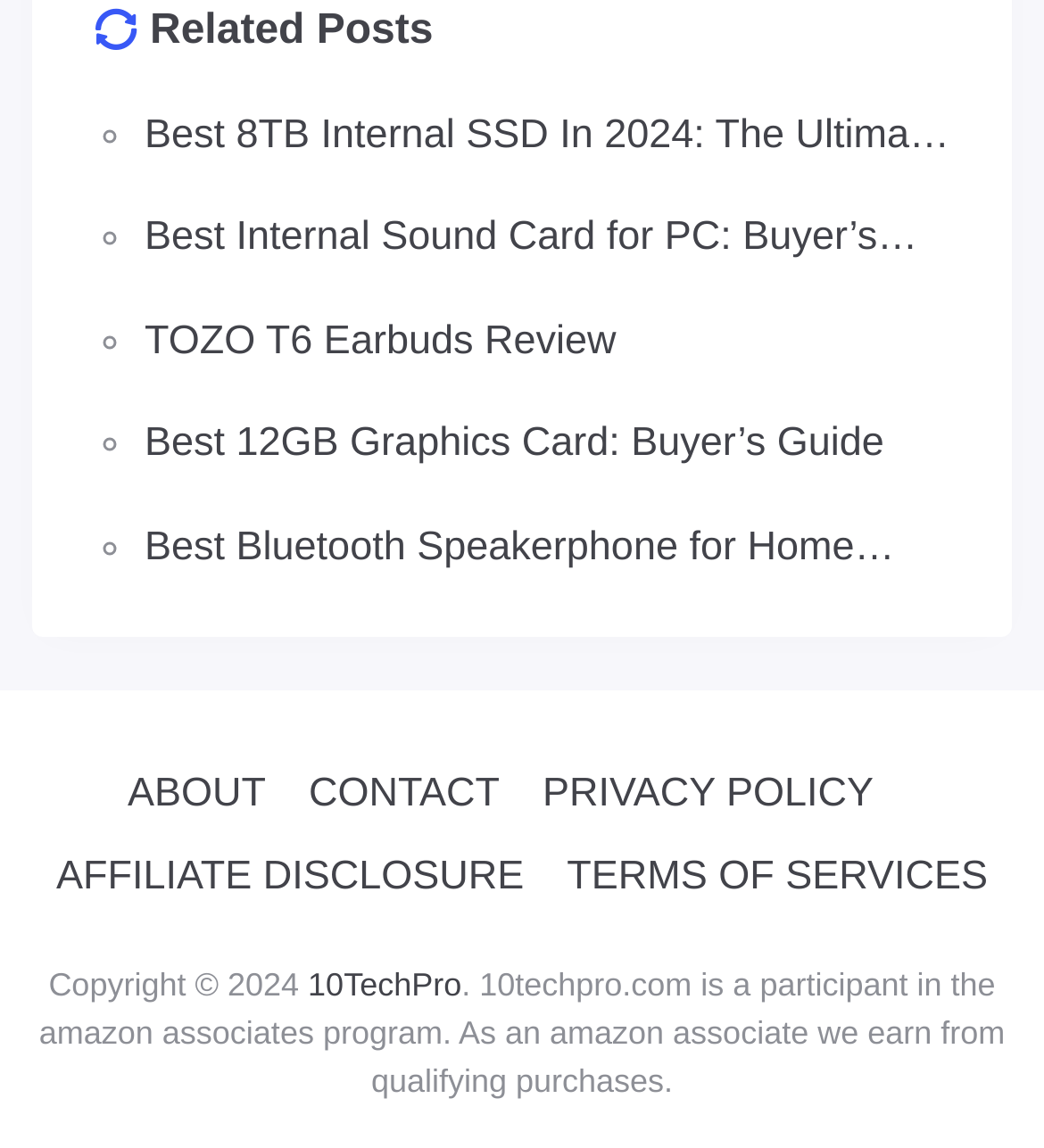Please specify the bounding box coordinates of the clickable section necessary to execute the following command: "go to the about page".

[0.122, 0.667, 0.255, 0.72]